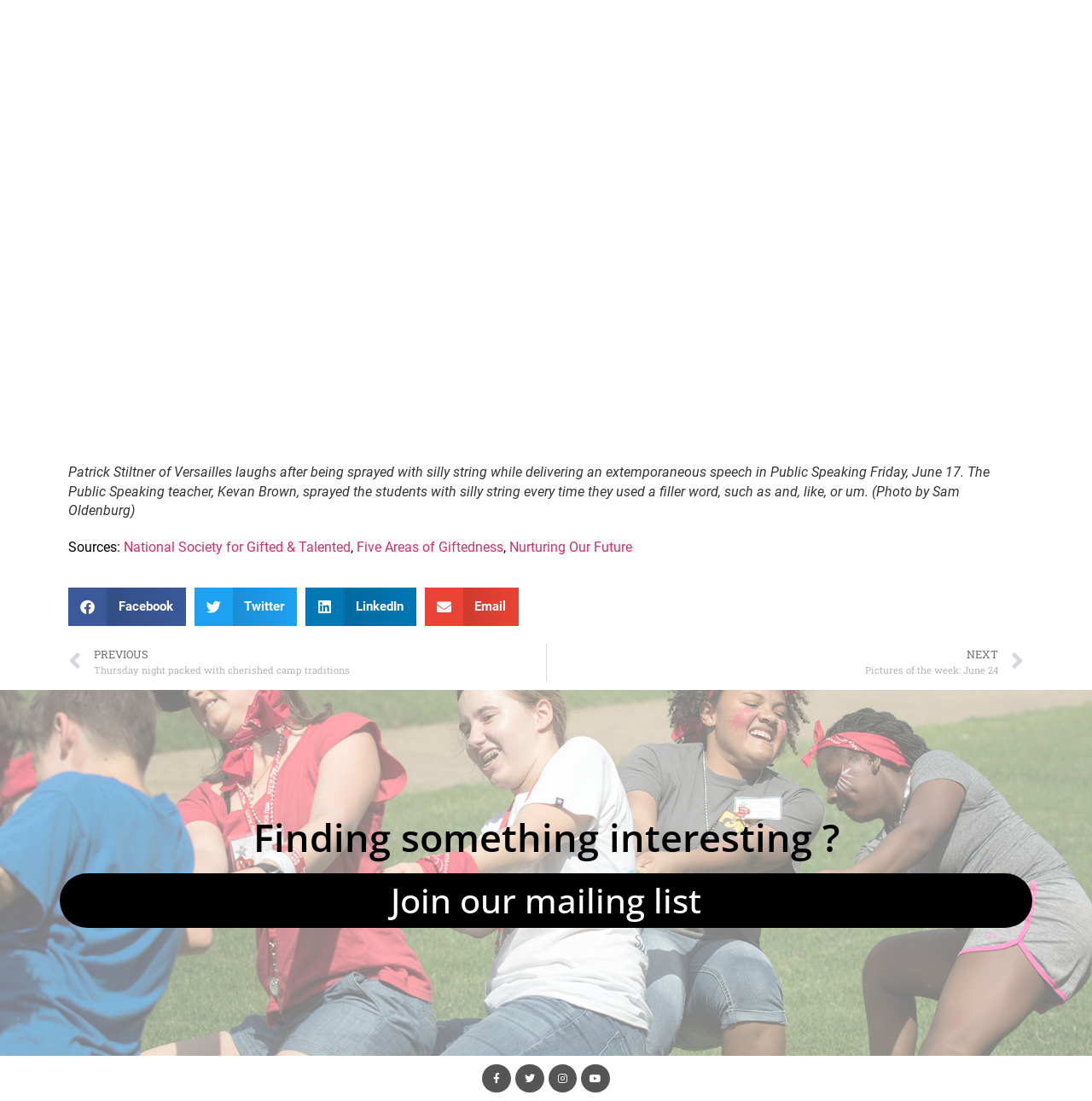Can you find the bounding box coordinates of the area I should click to execute the following instruction: "Read about Five Areas of Giftedness"?

[0.327, 0.49, 0.461, 0.505]